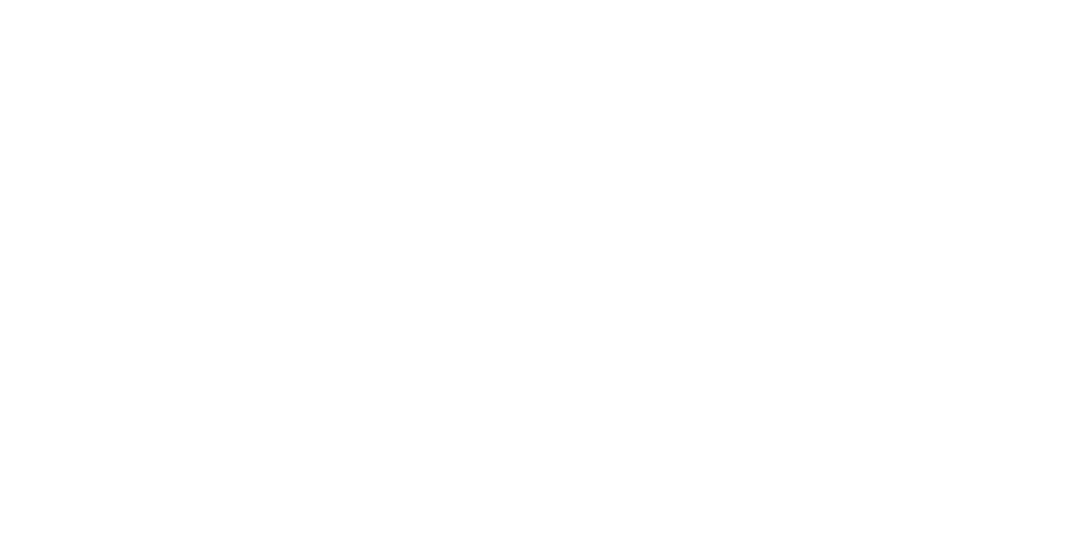What is the location of this luxury beachfront vacation rental?
Kindly give a detailed and elaborate answer to the question.

The caption explicitly states that the 'No Tan Lines' vacation rental is located on the picturesque Anna Maria Island, Florida, offering breathtaking views of Tampa Bay.